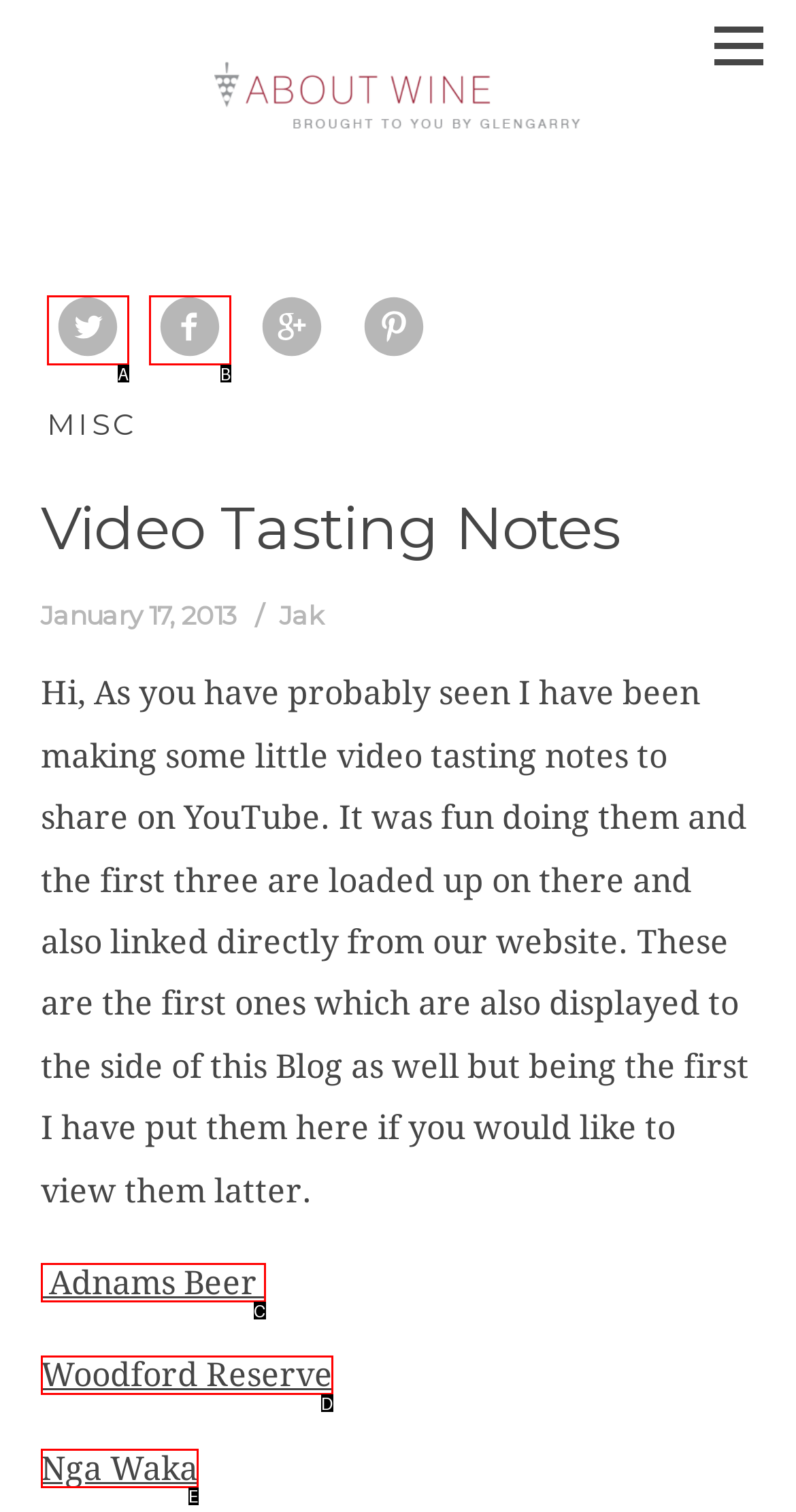Select the option that corresponds to the description: Nga Waka
Respond with the letter of the matching choice from the options provided.

E